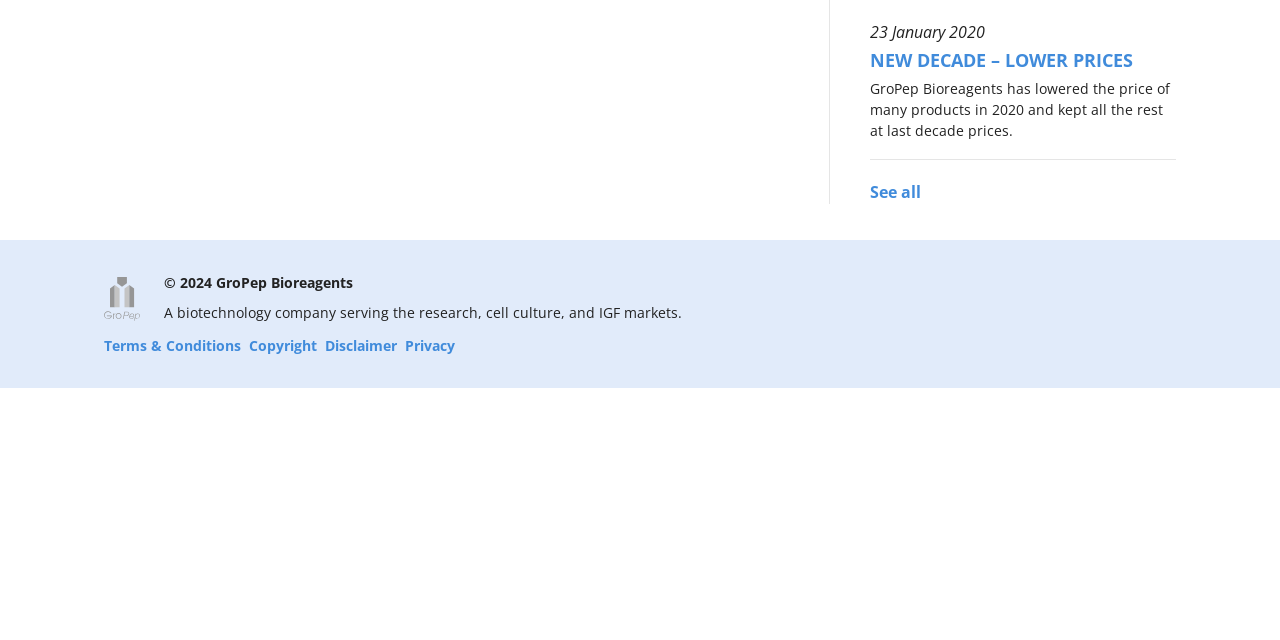Determine the bounding box coordinates of the UI element that matches the following description: "See all news articles". The coordinates should be four float numbers between 0 and 1 in the format [left, top, right, bottom].

[0.68, 0.283, 0.72, 0.317]